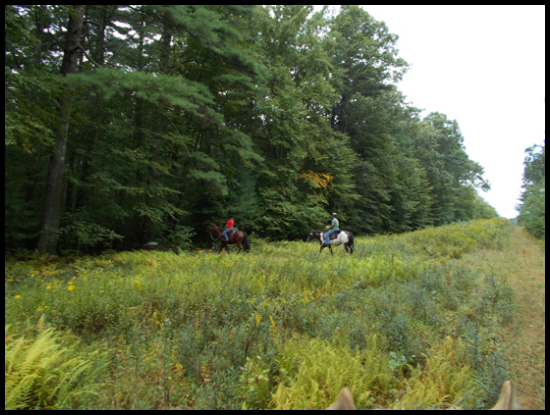What is the atmosphere of the scene?
Carefully analyze the image and provide a thorough answer to the question.

The caption emphasizes the tranquility and connection to nature that comes with horseback riding, which implies that the atmosphere of the scene is peaceful and serene.